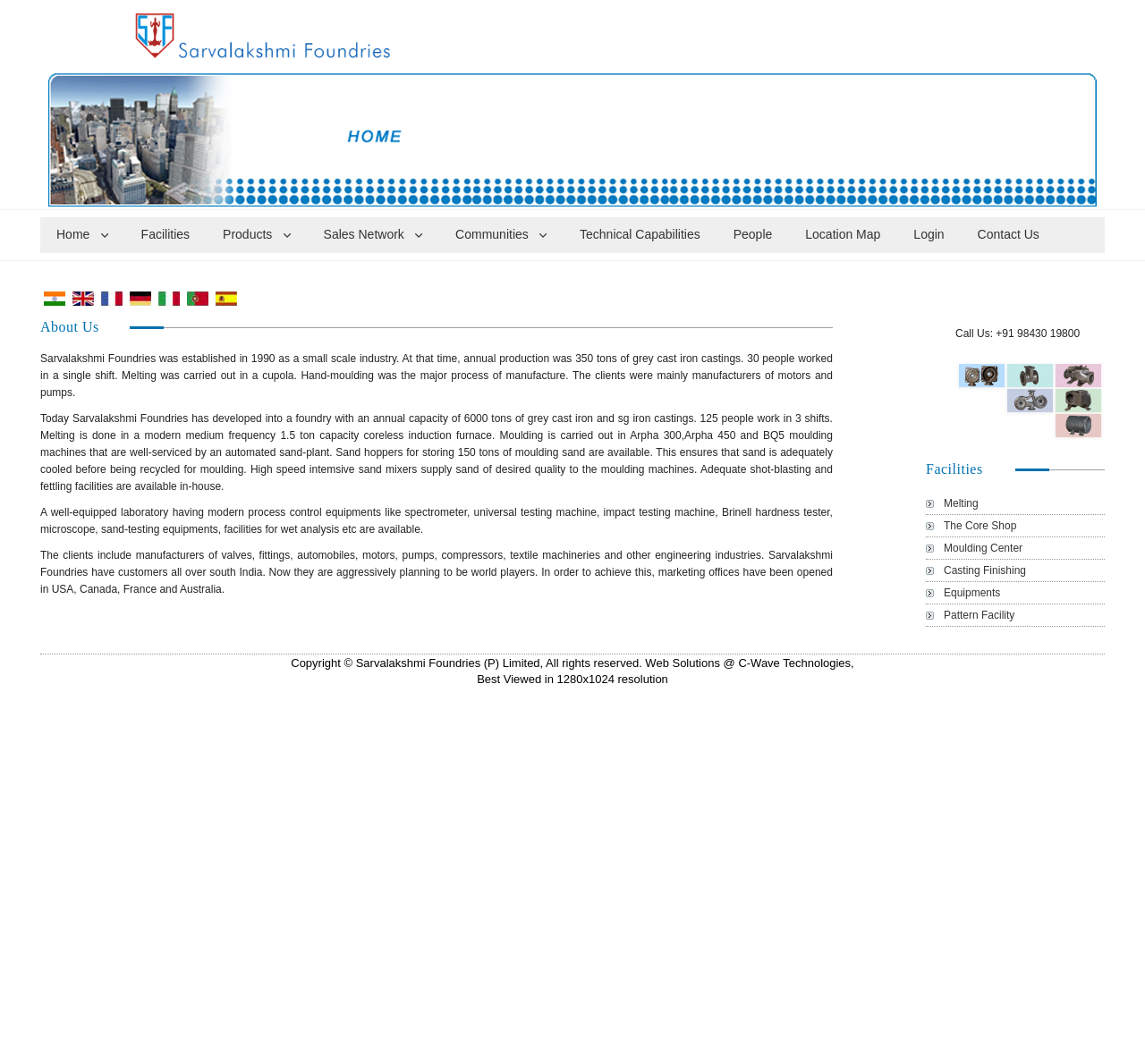Please find the bounding box for the UI element described by: "Re-think Your Drink".

None